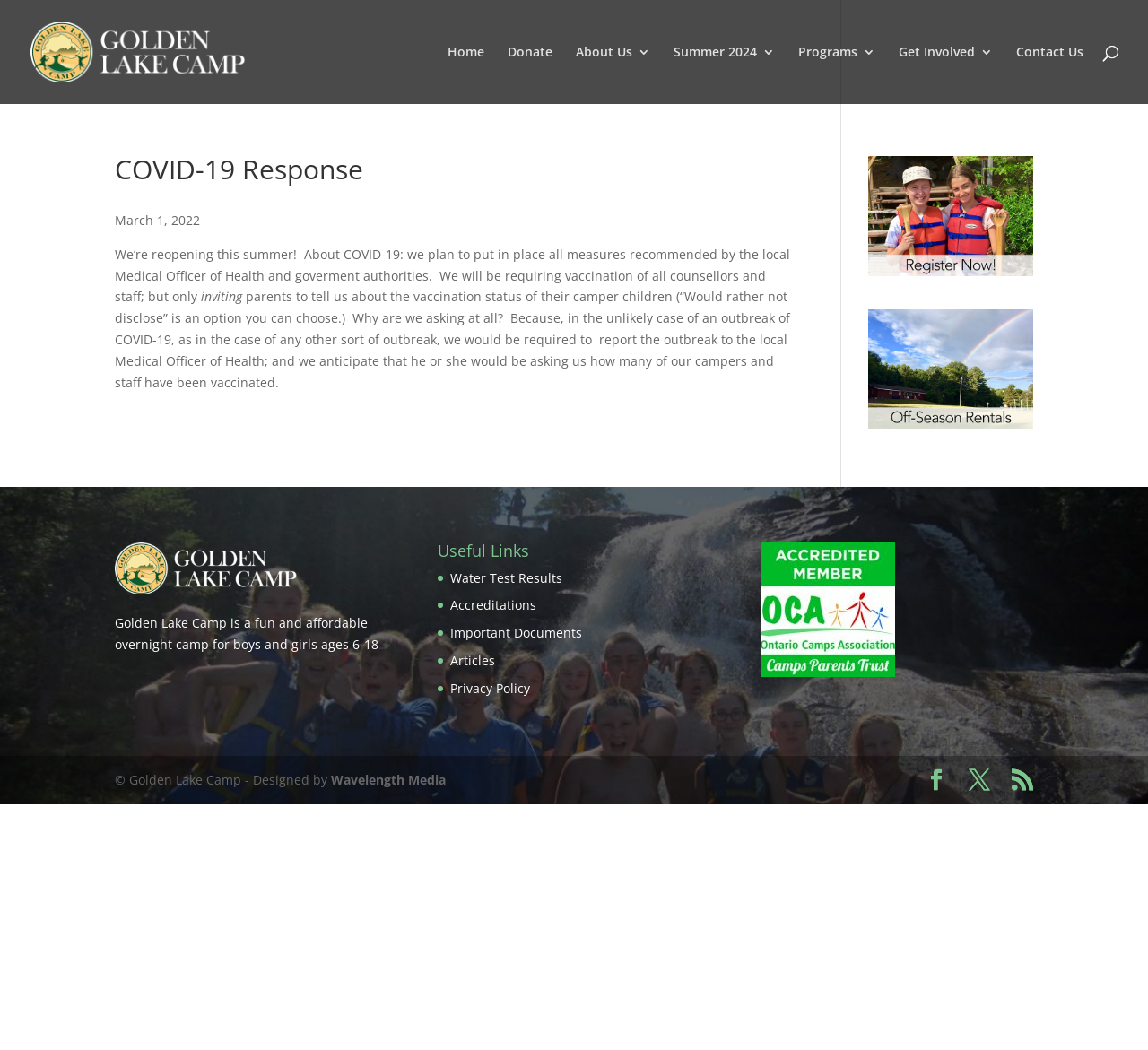Please give a one-word or short phrase response to the following question: 
What is the camp reopening this summer?

Yes